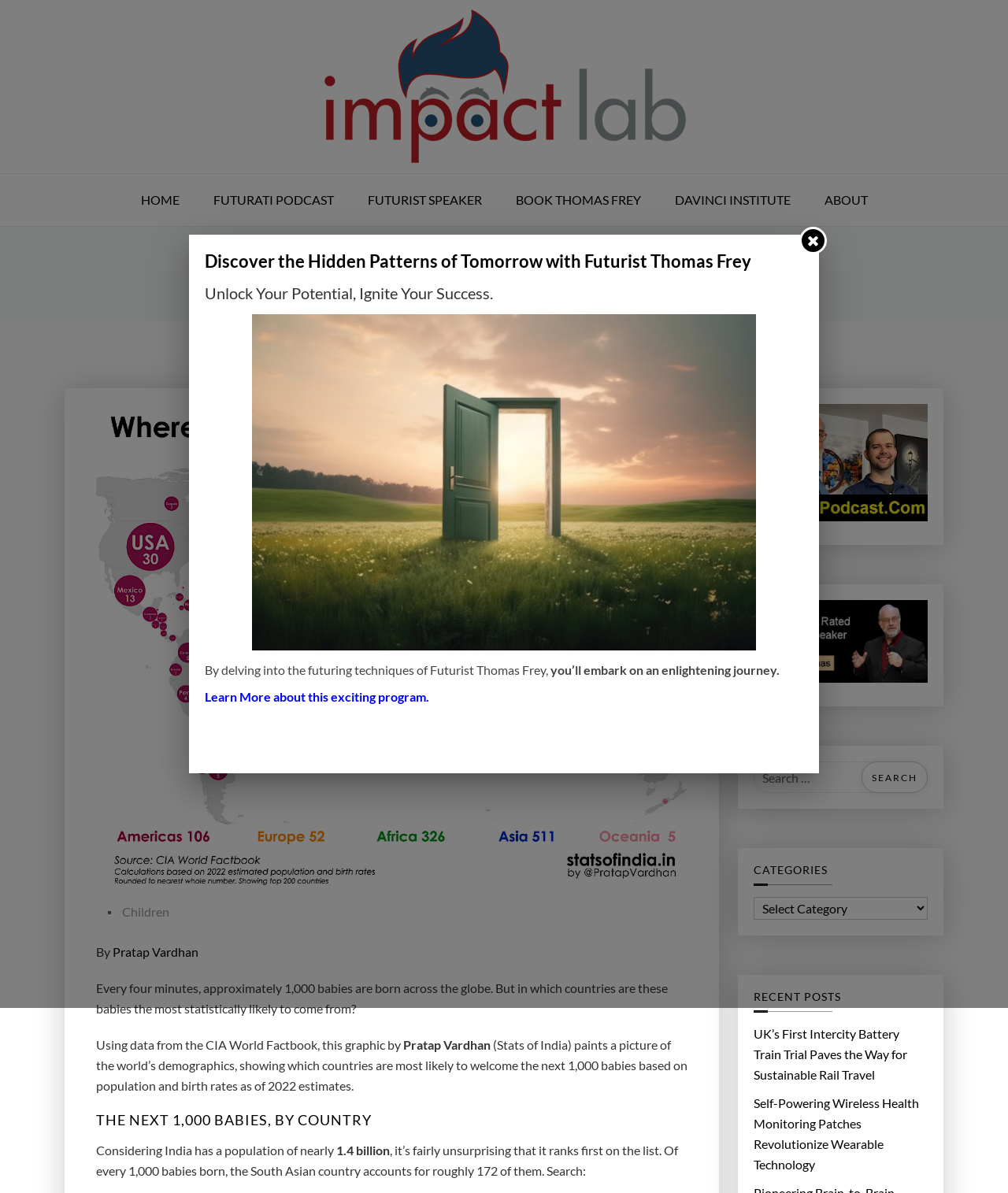Could you determine the bounding box coordinates of the clickable element to complete the instruction: "Click on the 'HOME' link"? Provide the coordinates as four float numbers between 0 and 1, i.e., [left, top, right, bottom].

[0.124, 0.146, 0.193, 0.189]